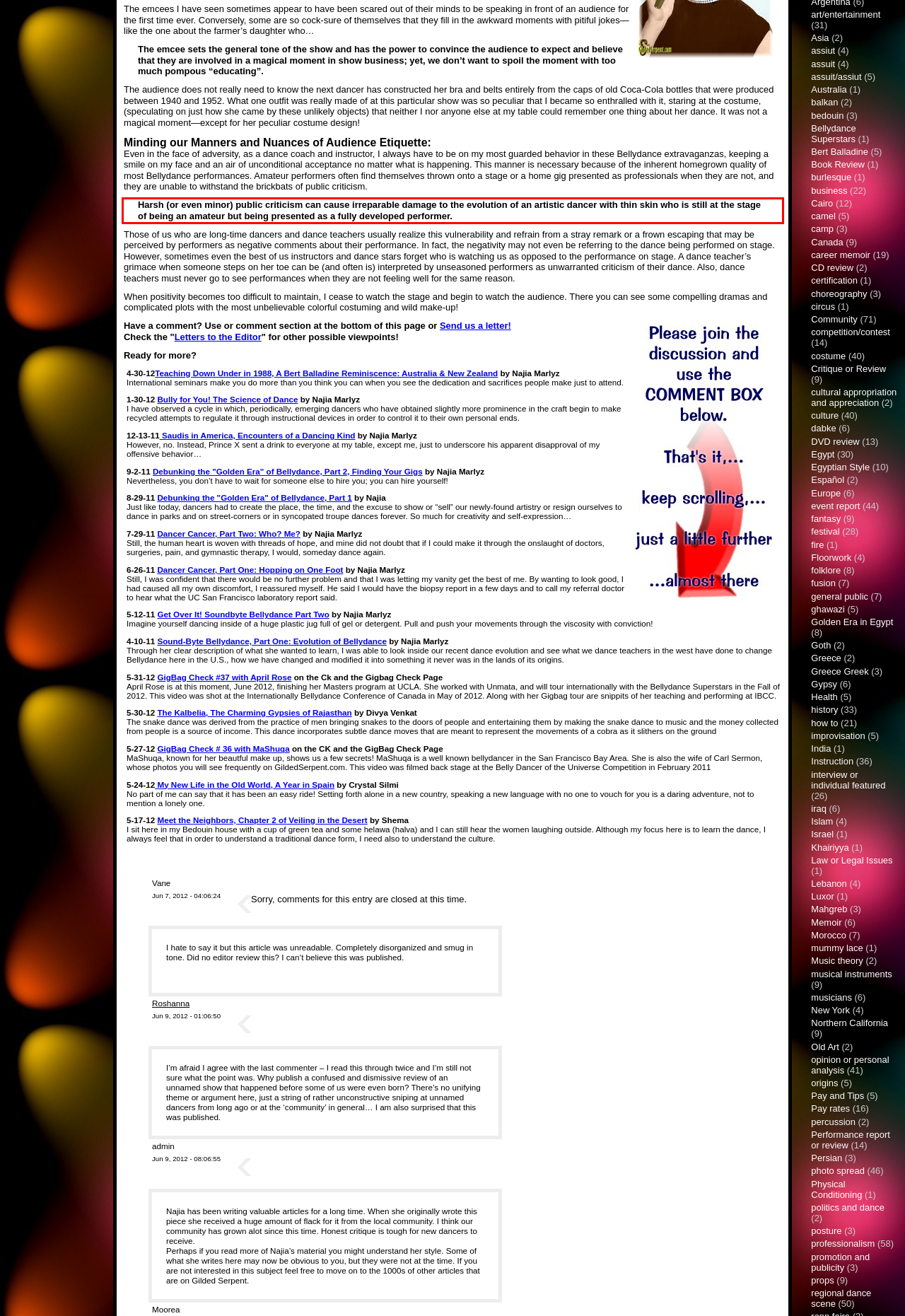Given a screenshot of a webpage containing a red rectangle bounding box, extract and provide the text content found within the red bounding box.

Harsh (or even minor) public criticism can cause irreparable damage to the evolution of an artistic dancer with thin skin who is still at the stage of being an amateur but being presented as a fully developed performer.